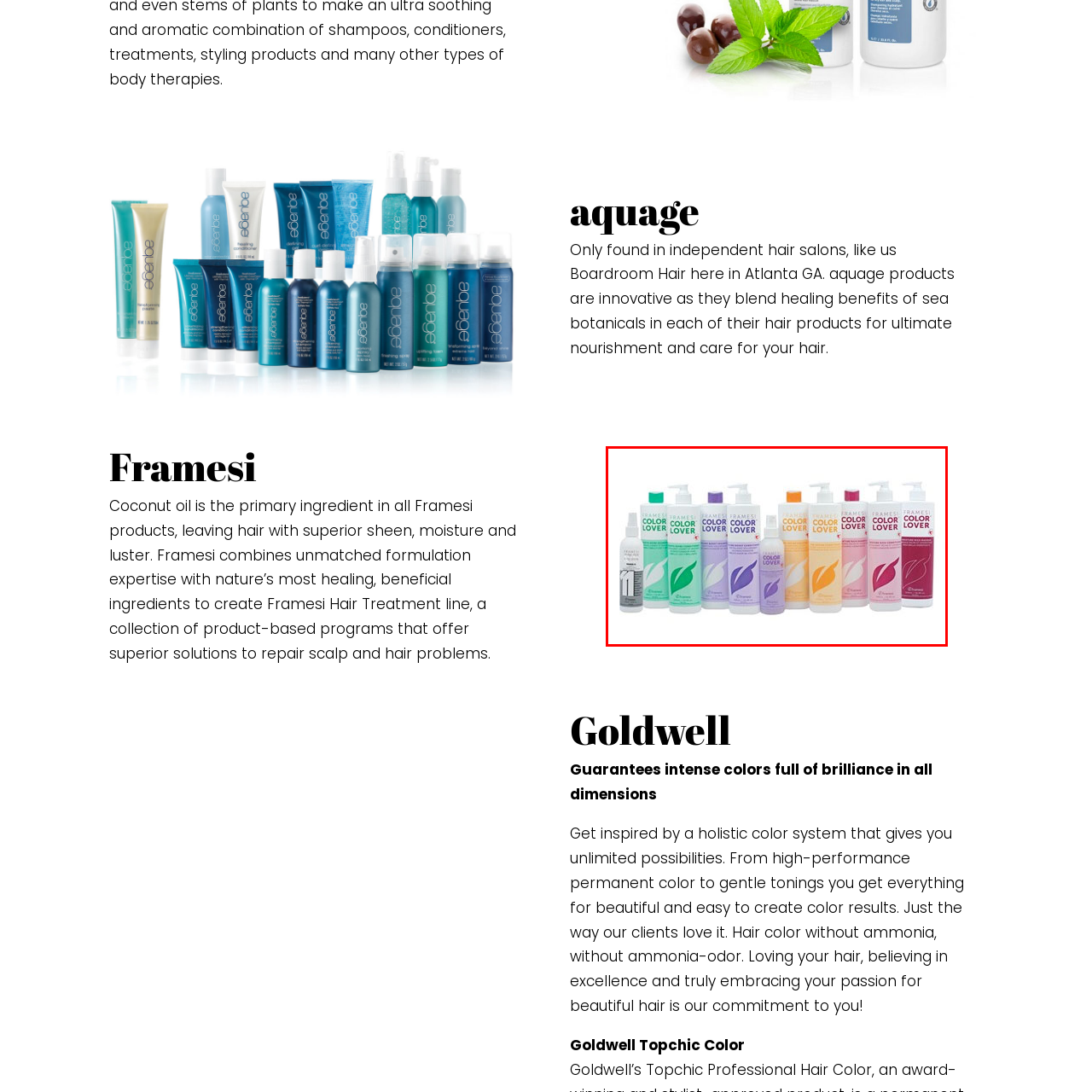Describe extensively the contents of the image within the red-bordered area.

The image showcases a selection of Framesi's Color Lover hair care products, prominently displayed in an array of colorful bottles. The lineup includes various formulations designed for enhancing and maintaining hair color, with an emphasis on moisture and shine. Notably, the products are characterized by their vibrant packaging, which features lively hues like green, purple, pink, and orange, indicating different benefits and formulations. Each bottle is labeled clearly, highlighting their purpose in the hair care routine. This collection represents Framesi's commitment to blending natural ingredients, such as coconut oil, to provide superior care that nourishes and revitalizes hair while ensuring a lustrous finish. Such products are particularly sought after in independent salons, reflecting a dedication to high-quality hair treatments.